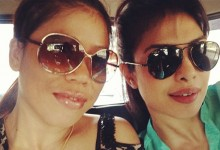Offer a comprehensive description of the image.

The image captures a candid selfie of two women enjoying a moment together, both wearing stylish sunglasses. The woman on the left sports a black top with intricate details, while the woman on the right is dressed in a casual, mint-colored blouse. Their radiant smiles reflect a cheerful and relaxed atmosphere, likely taken during a fun outing or special occasion. This charming snapshot exudes a sense of friendship and camaraderie, showcasing their joyful bond. The image may be related to the theme of personal connections and social engagement, fitting the context of discussions around diversity and representation, as highlighted in modern media narratives.